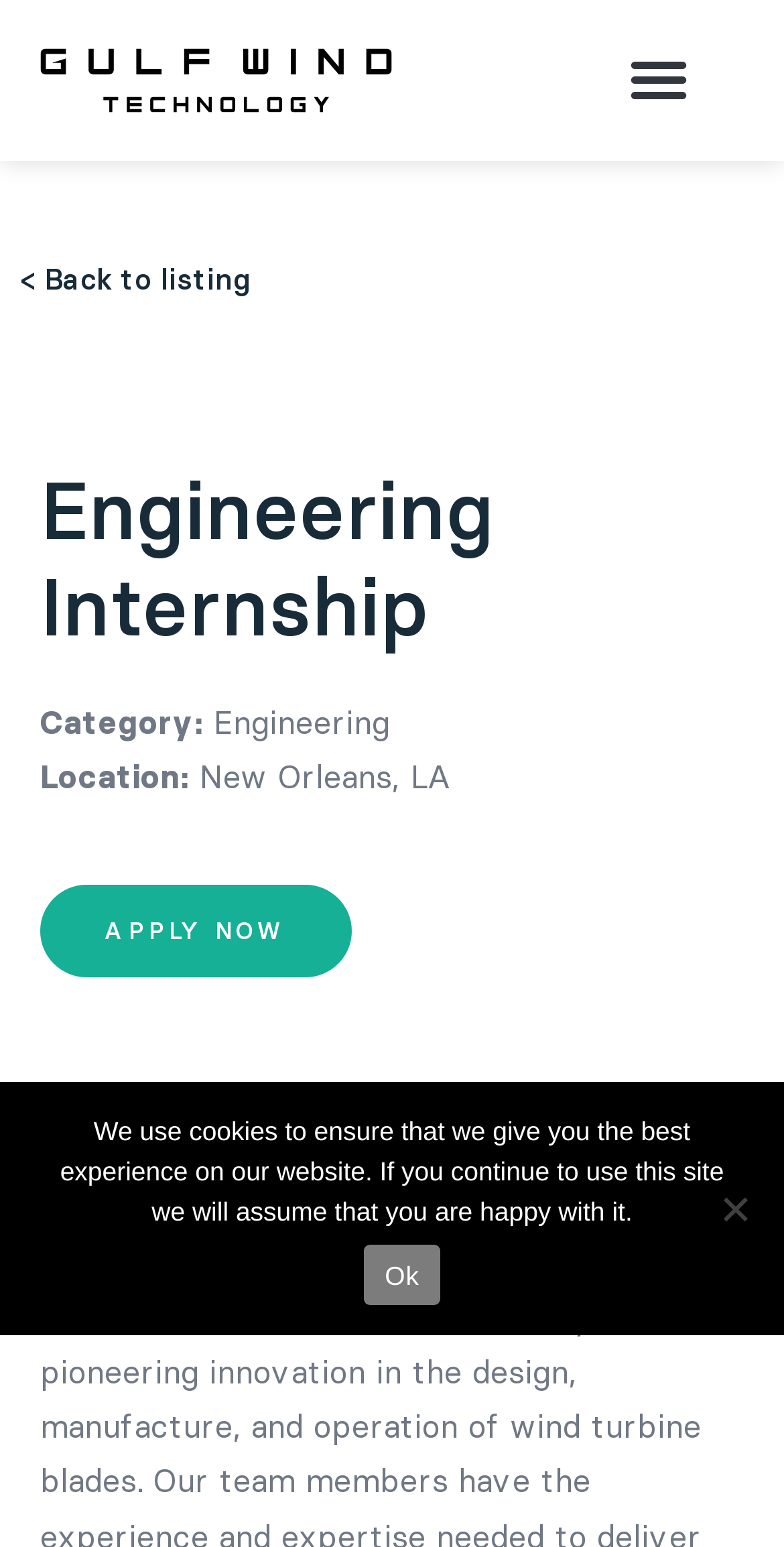What is the button at the top right corner of the webpage?
Look at the image and respond with a single word or a short phrase.

Menu Toggle